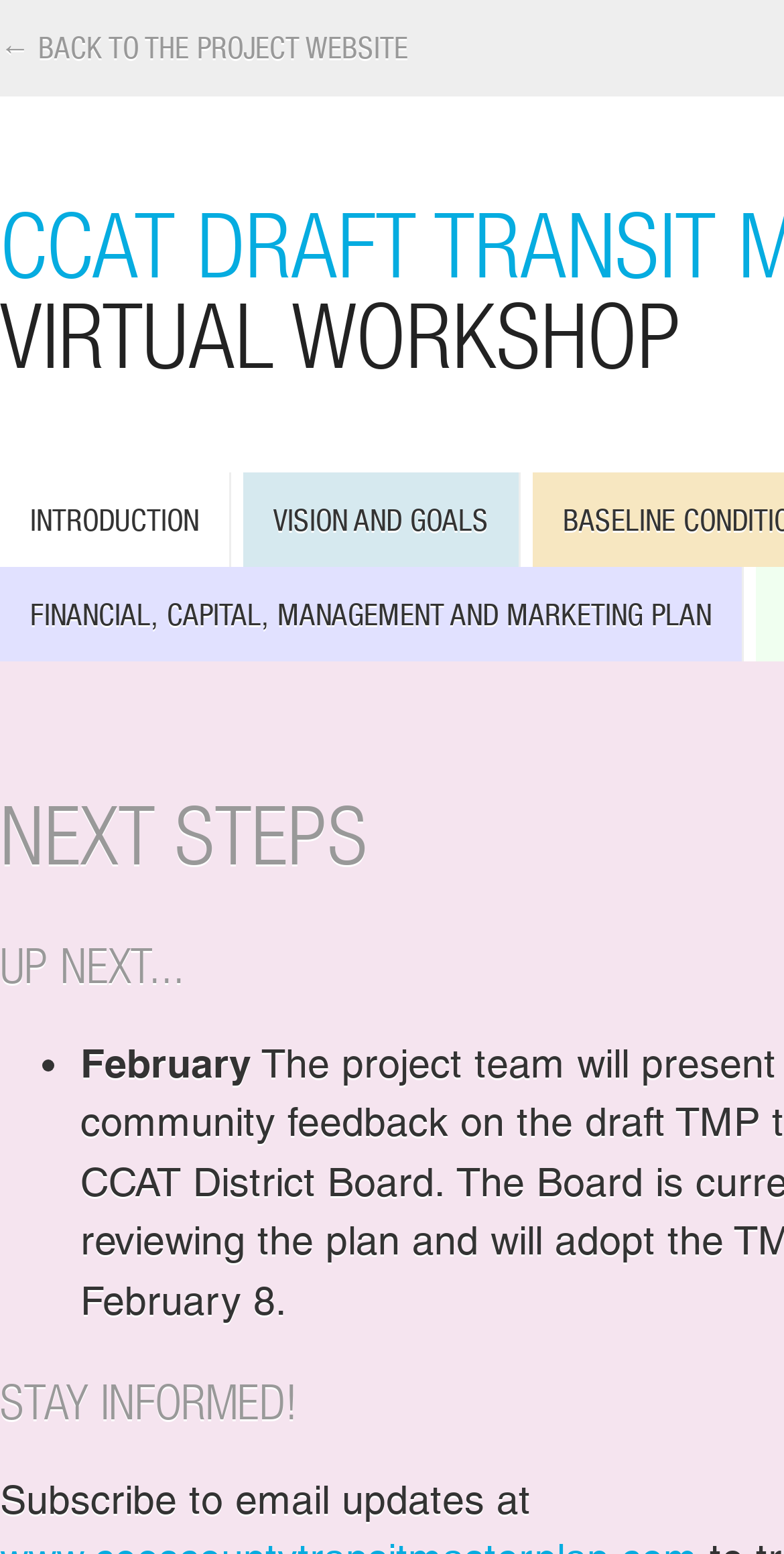Extract the main title from the webpage.

CCAT DRAFT TRANSIT MASTER PLAN
VIRTUAL WORKSHOP